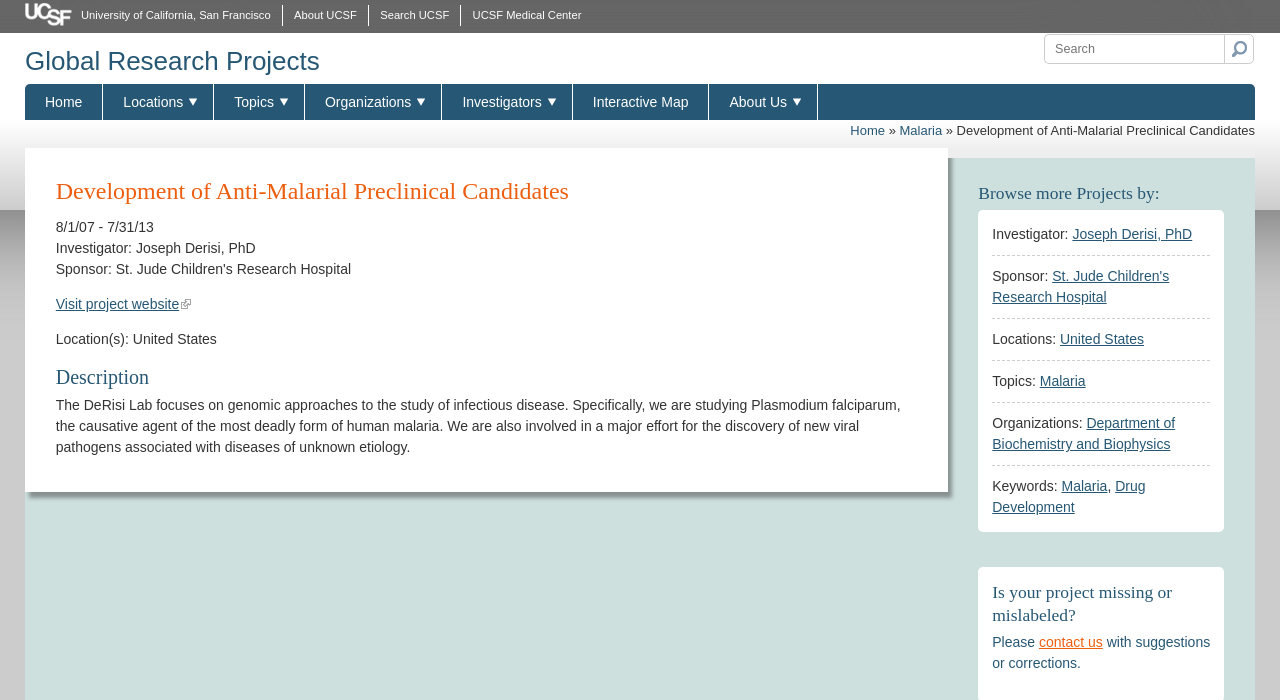What is the date range of the project?
Using the information from the image, provide a comprehensive answer to the question.

I found the answer by looking at the section that describes the project, where it lists the dates '8/1/07' and '7/31/13'.